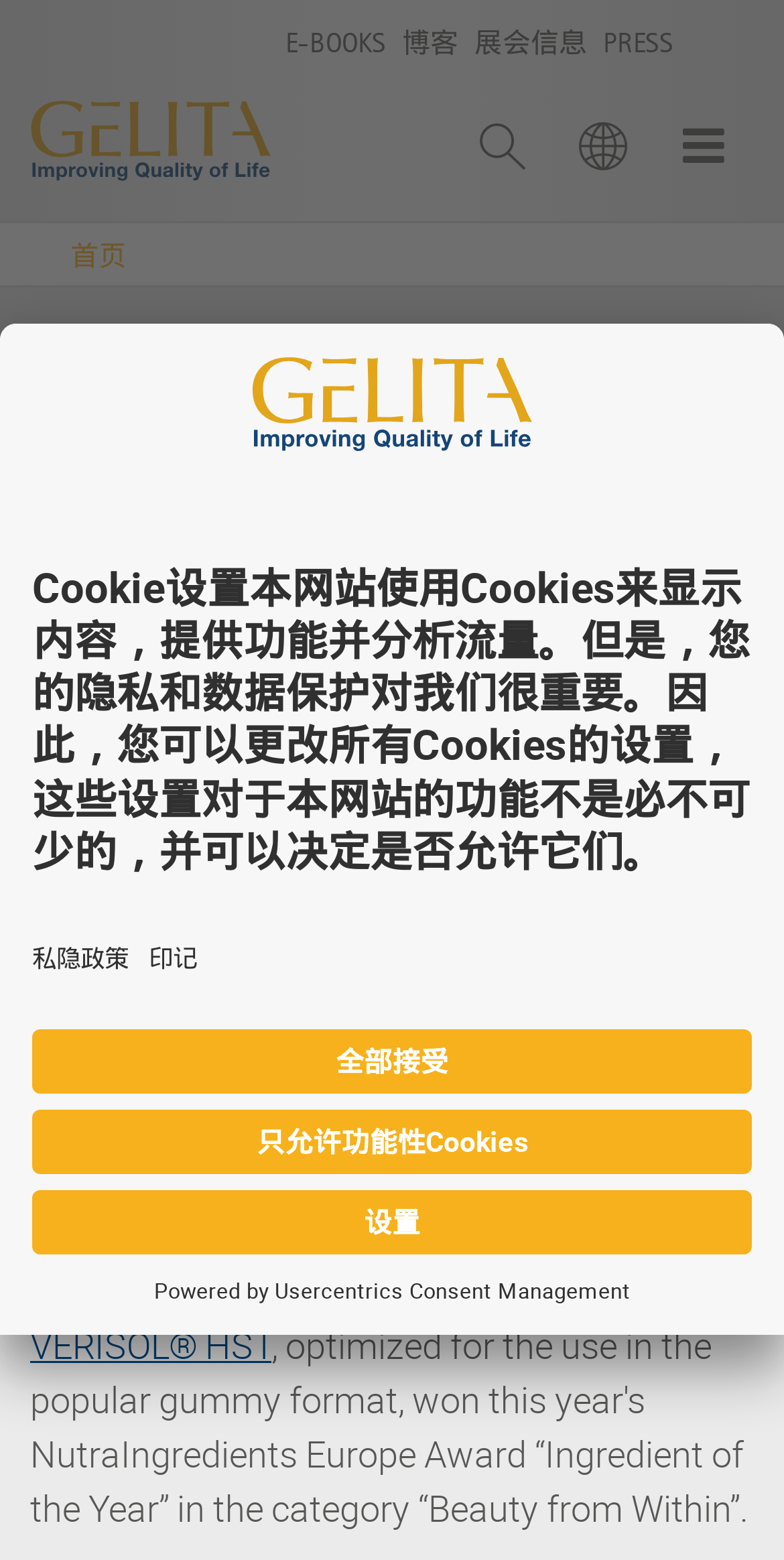What is the name of the company?
Please give a well-detailed answer to the question.

The company name can be found in the logo image at the top of the webpage, which is described as 'Logo: GELITA'.